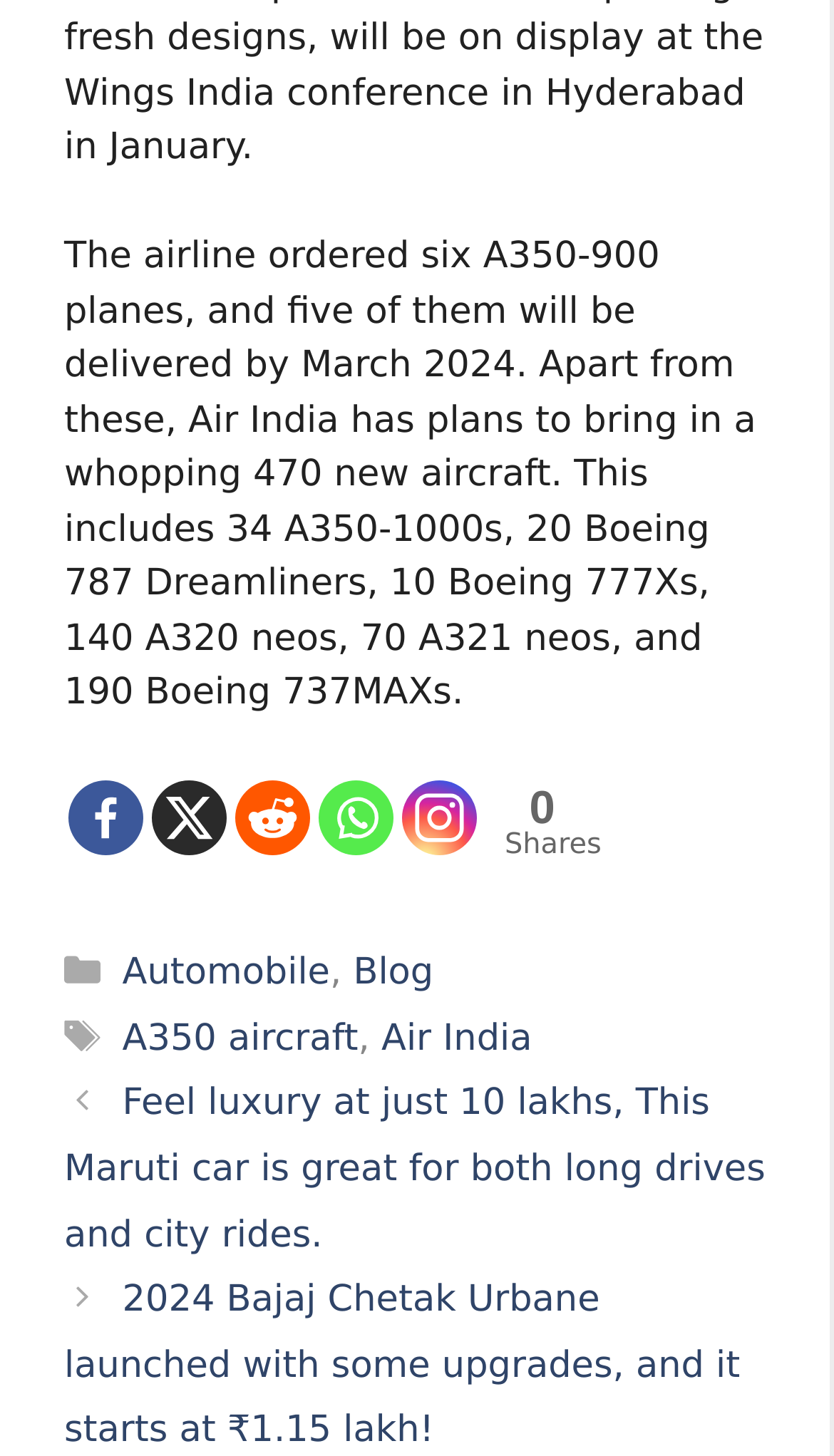What is the total number of new aircraft Air India plans to bring in?
Using the image provided, answer with just one word or phrase.

470